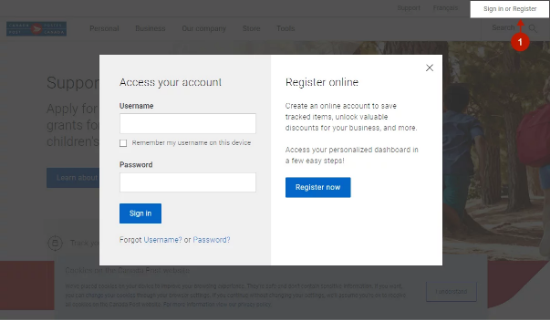What is the benefit of registering online?
Examine the screenshot and reply with a single word or phrase.

To save tracked items